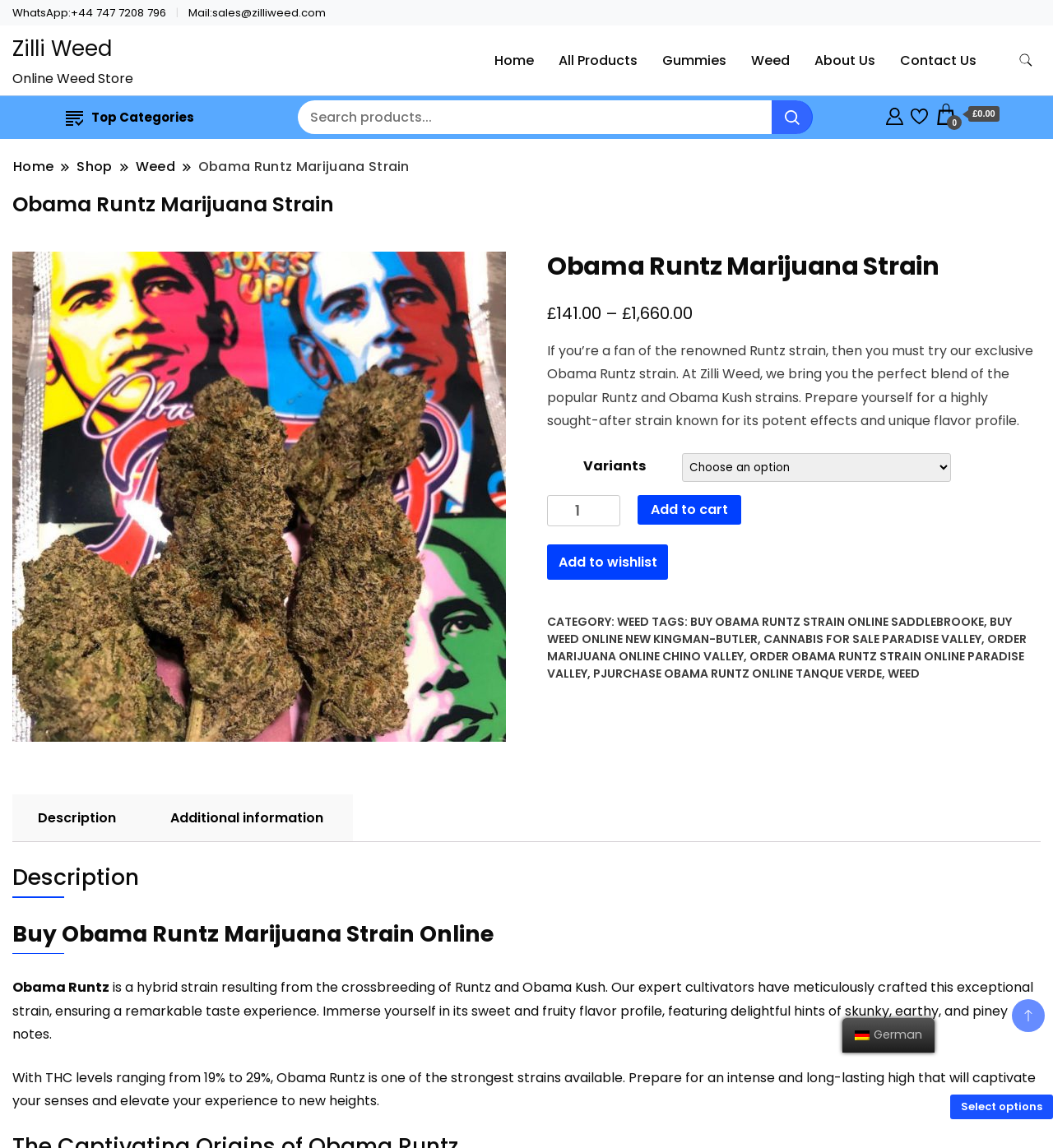Please indicate the bounding box coordinates of the element's region to be clicked to achieve the instruction: "Contact us". Provide the coordinates as four float numbers between 0 and 1, i.e., [left, top, right, bottom].

[0.844, 0.024, 0.937, 0.081]